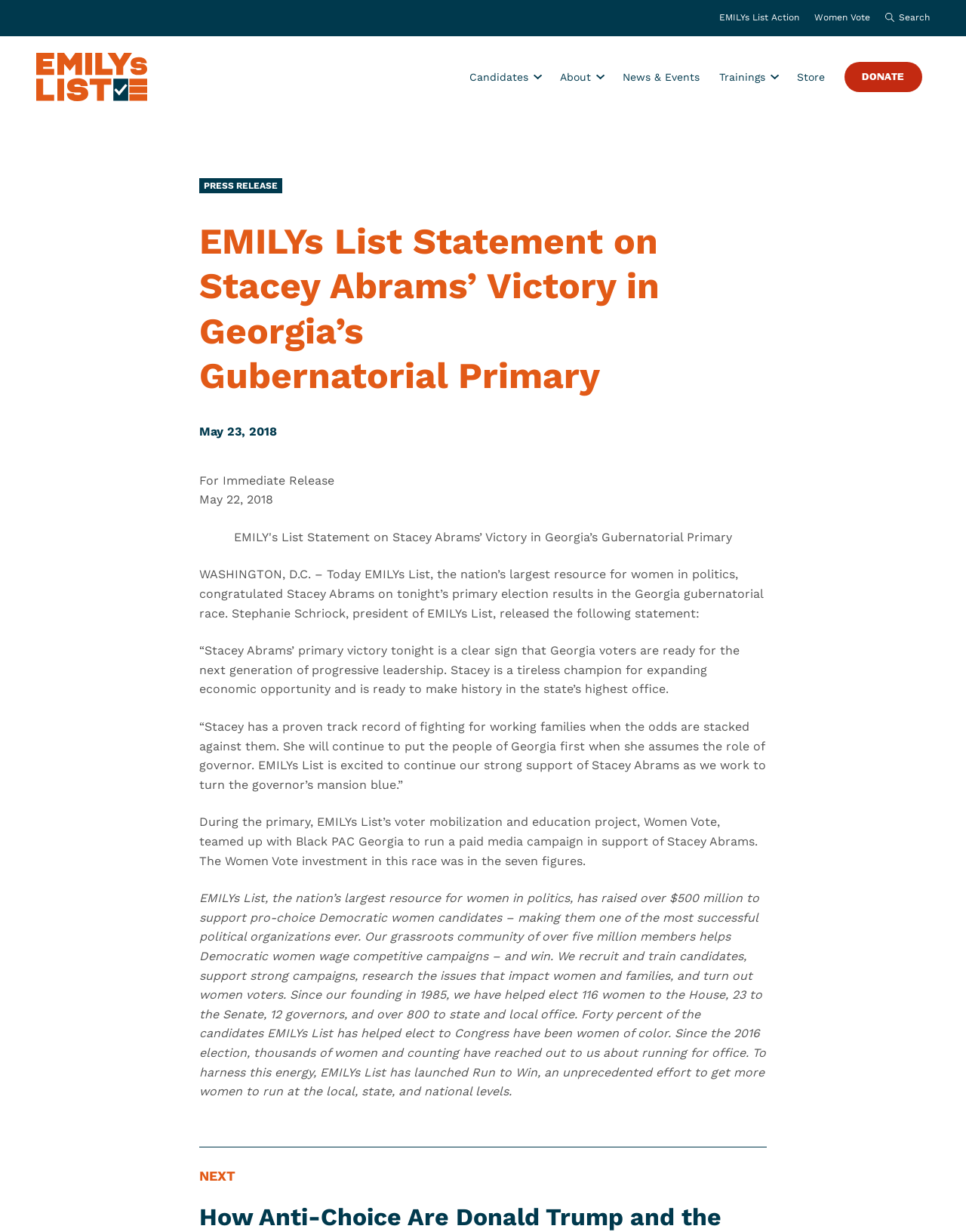What is the name of the organization?
Provide a detailed answer to the question using information from the image.

I found the answer by looking at the navigation menu and the logo of the website, which is an image with the text 'EMILYs List'. This suggests that the website is affiliated with an organization called EMILYs List.